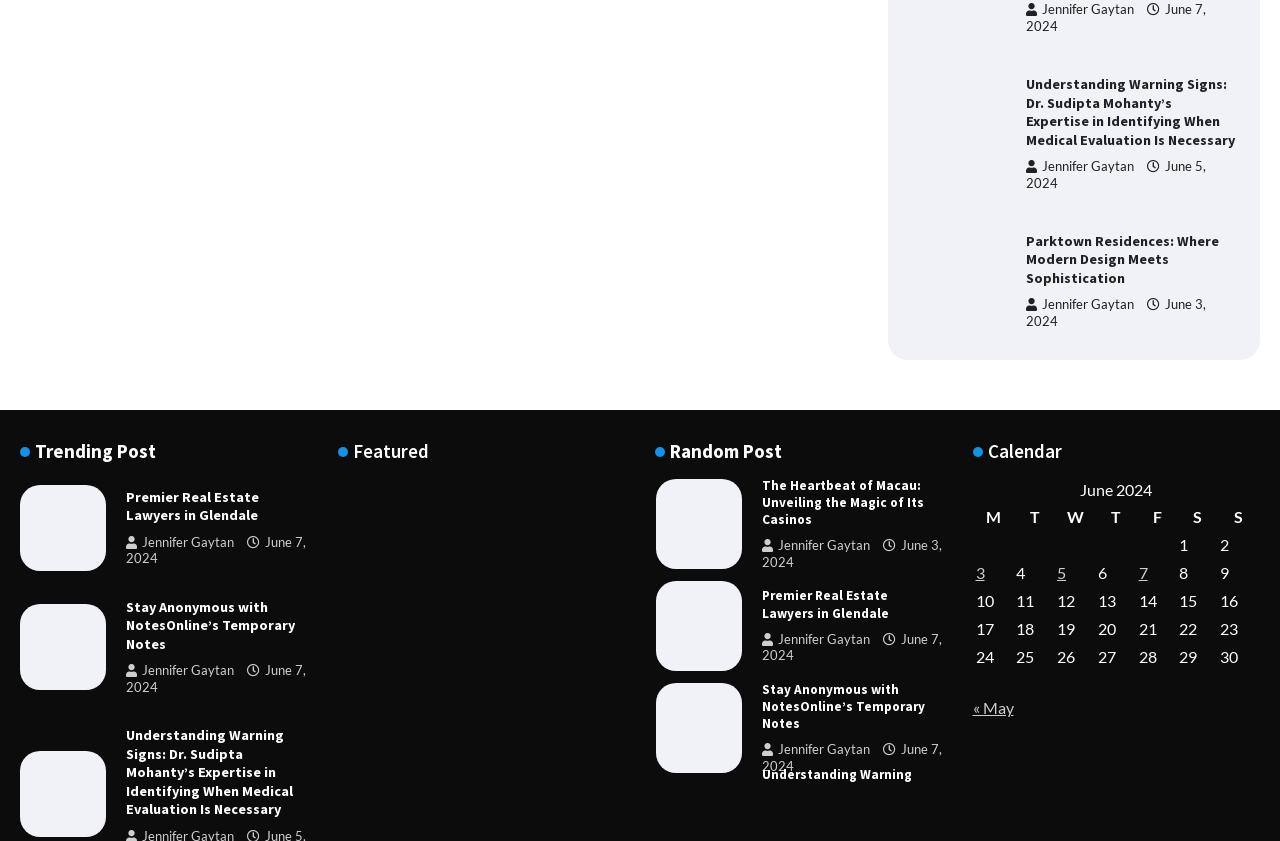Please find the bounding box for the UI component described as follows: "Admin".

None